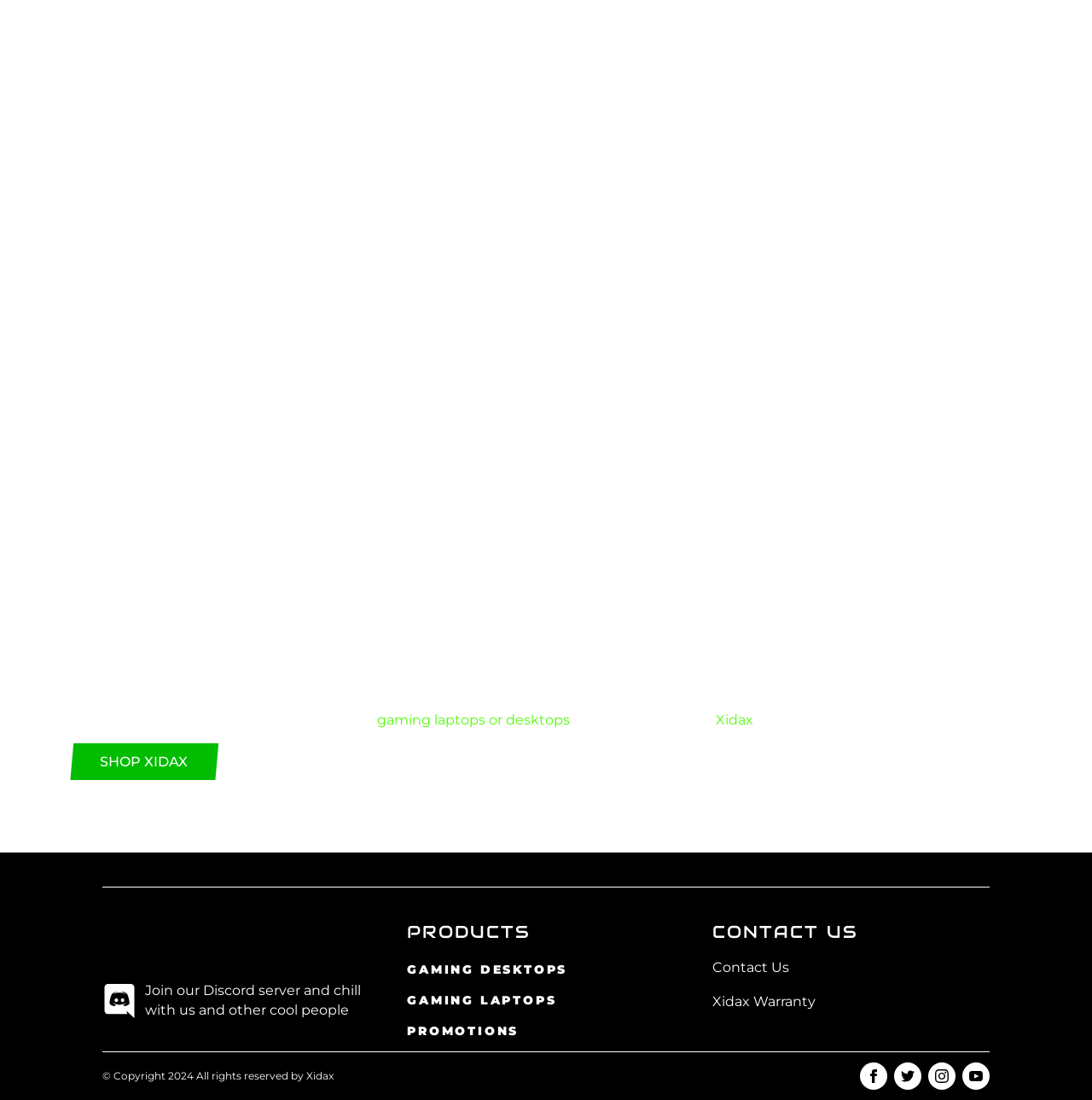Refer to the image and provide an in-depth answer to the question:
What is a white hat hacker?

According to the webpage, a white hat hacker is an ethical hacker who uses their skills for the benefit of companies and individuals to ensure their software is secure or to test the security level of an existing network.